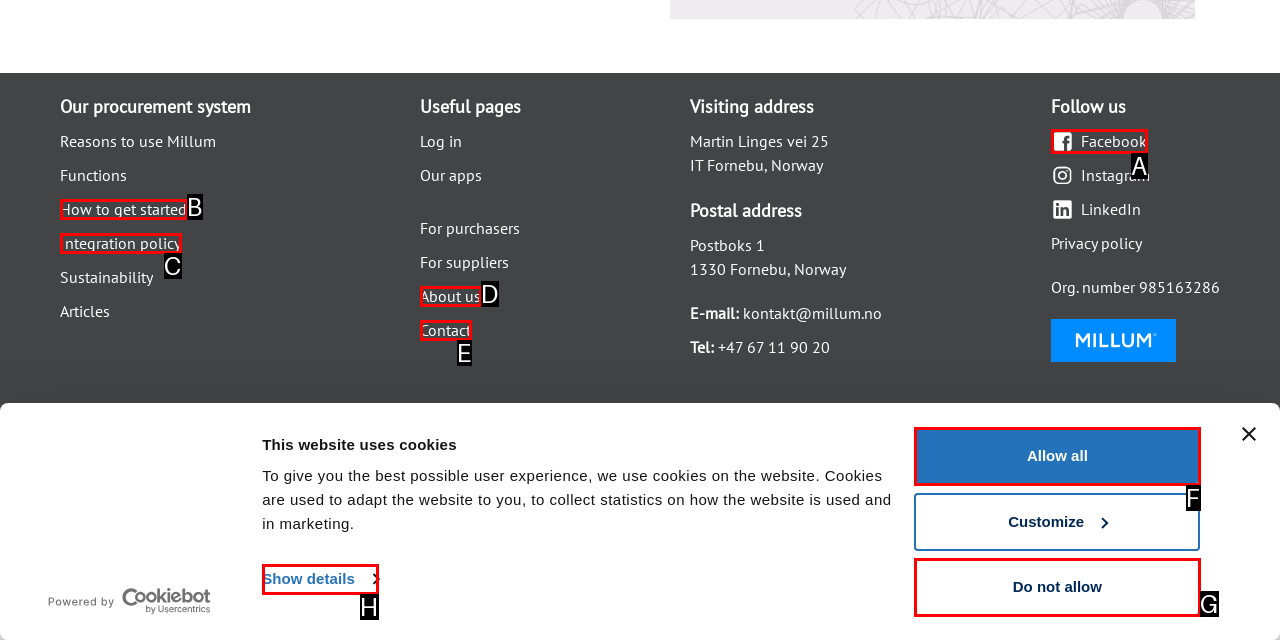Match the HTML element to the description: value="Calculate". Respond with the letter of the correct option directly.

None